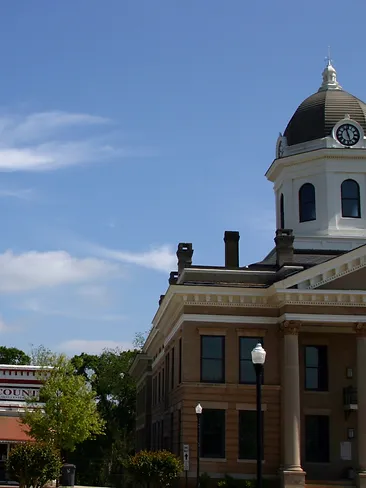Explain the scene depicted in the image, including all details.

The image features the Monticello Town Hall, an architecturally striking building characterized by its elegant clock tower and classic design elements. The structure showcases a blend of historical charm and civic functionality, prominent in the town's vibrant community. Surrounding the Town Hall are lush green trees, enhancing the picturesque setting against a bright blue sky dotted with soft clouds. Visible in the background is a sign indicating "County," hinting at the building's role as a central hub for local governance and community activities. This image encapsulates the essence of Monticello, highlighting its rich history and welcoming atmosphere.